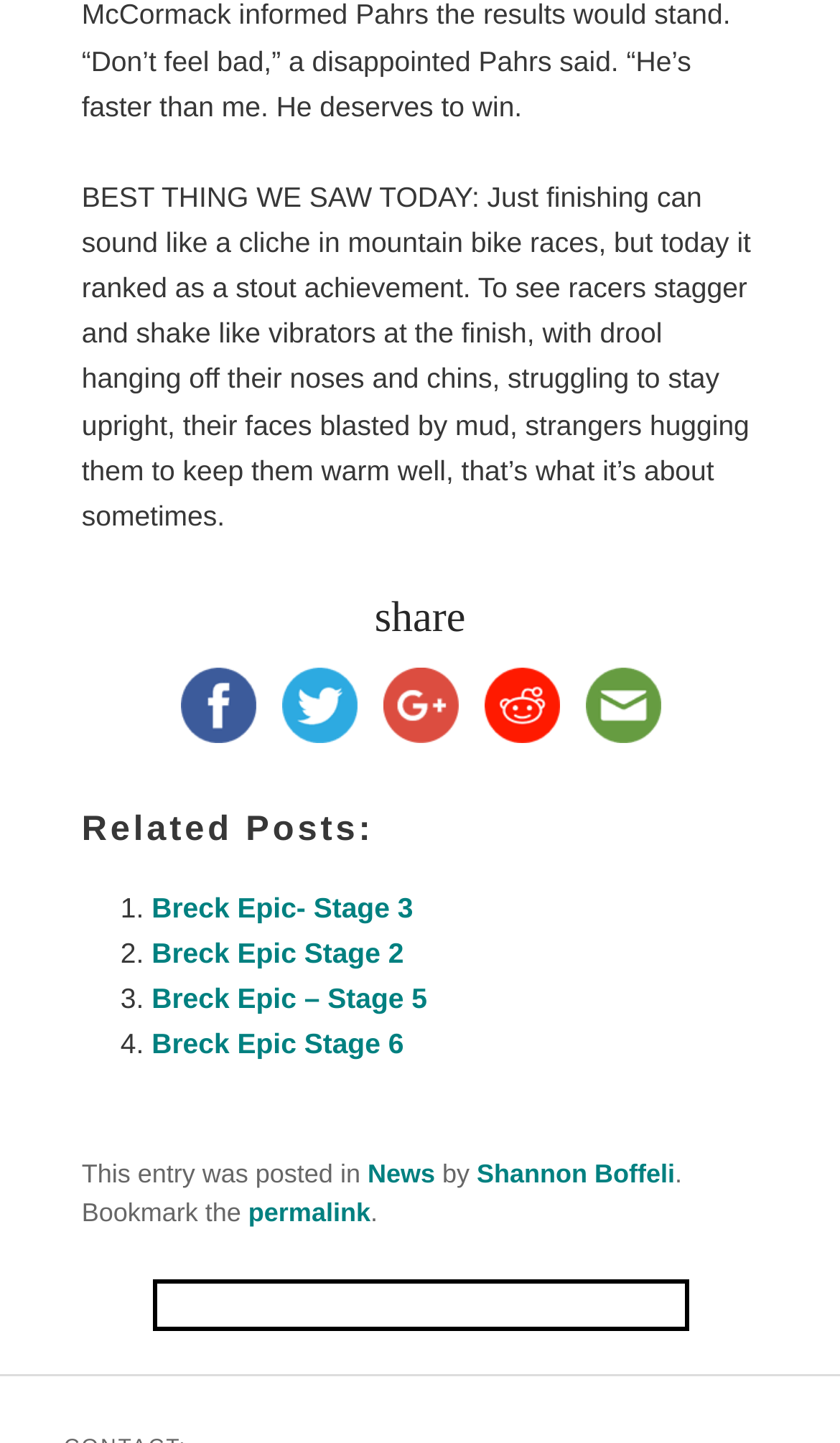Could you highlight the region that needs to be clicked to execute the instruction: "Share on facebook"?

[0.199, 0.47, 0.319, 0.503]